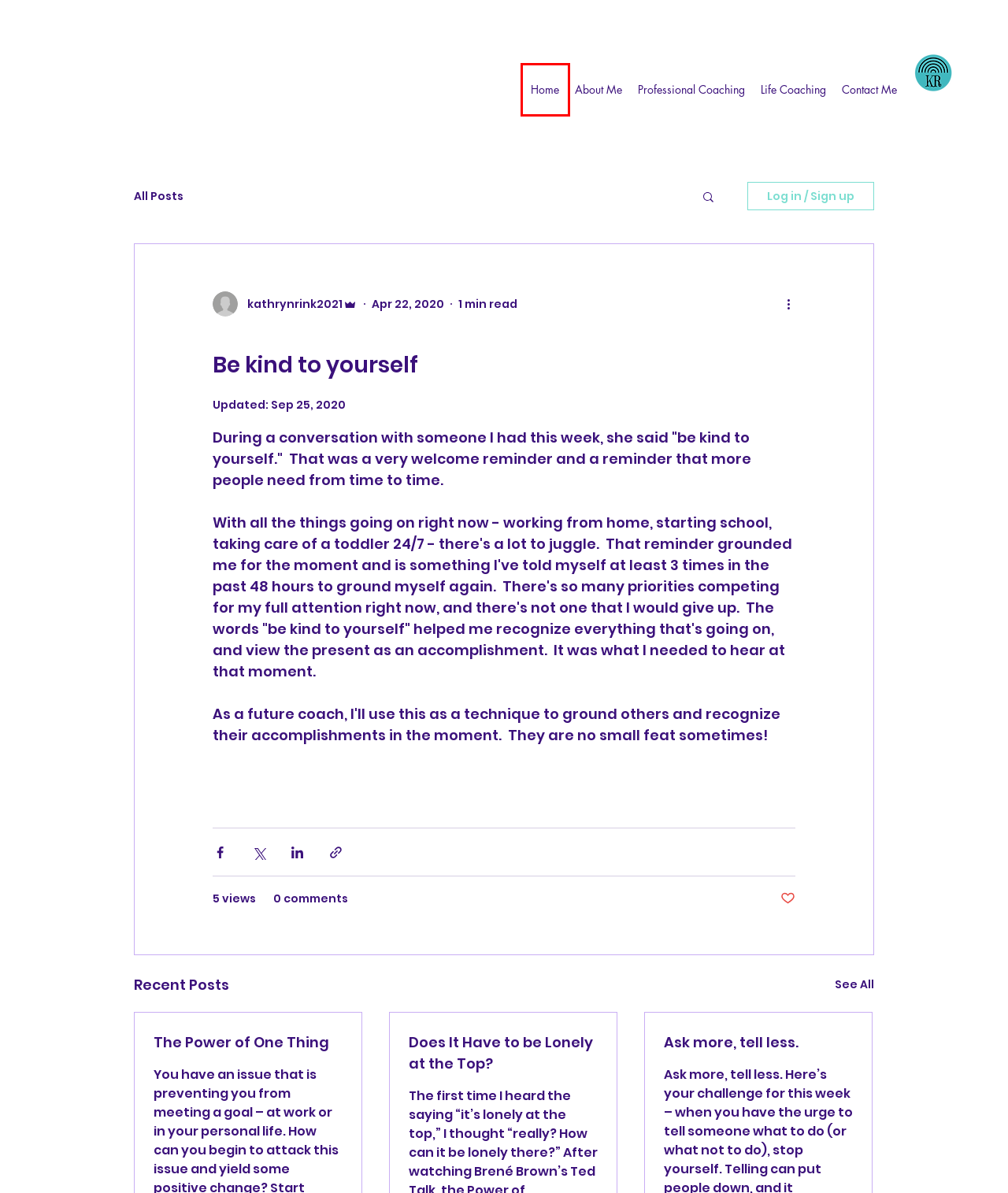Examine the webpage screenshot and identify the UI element enclosed in the red bounding box. Pick the webpage description that most accurately matches the new webpage after clicking the selected element. Here are the candidates:
A. Blog | Coaching with Katie Rink
B. The Power of One Thing
C. Does It Have to be Lonely at the Top?
D. About Me | Coaching with Katie Rink
E. Ask more, tell less.
F. Professional Coaching | Coaching with Katie Rink
G. Professional and Life Coaching | Coaching with Katie Rink | Evanston
H. Contact Me | Coaching with Katie | Evanston, IL

G